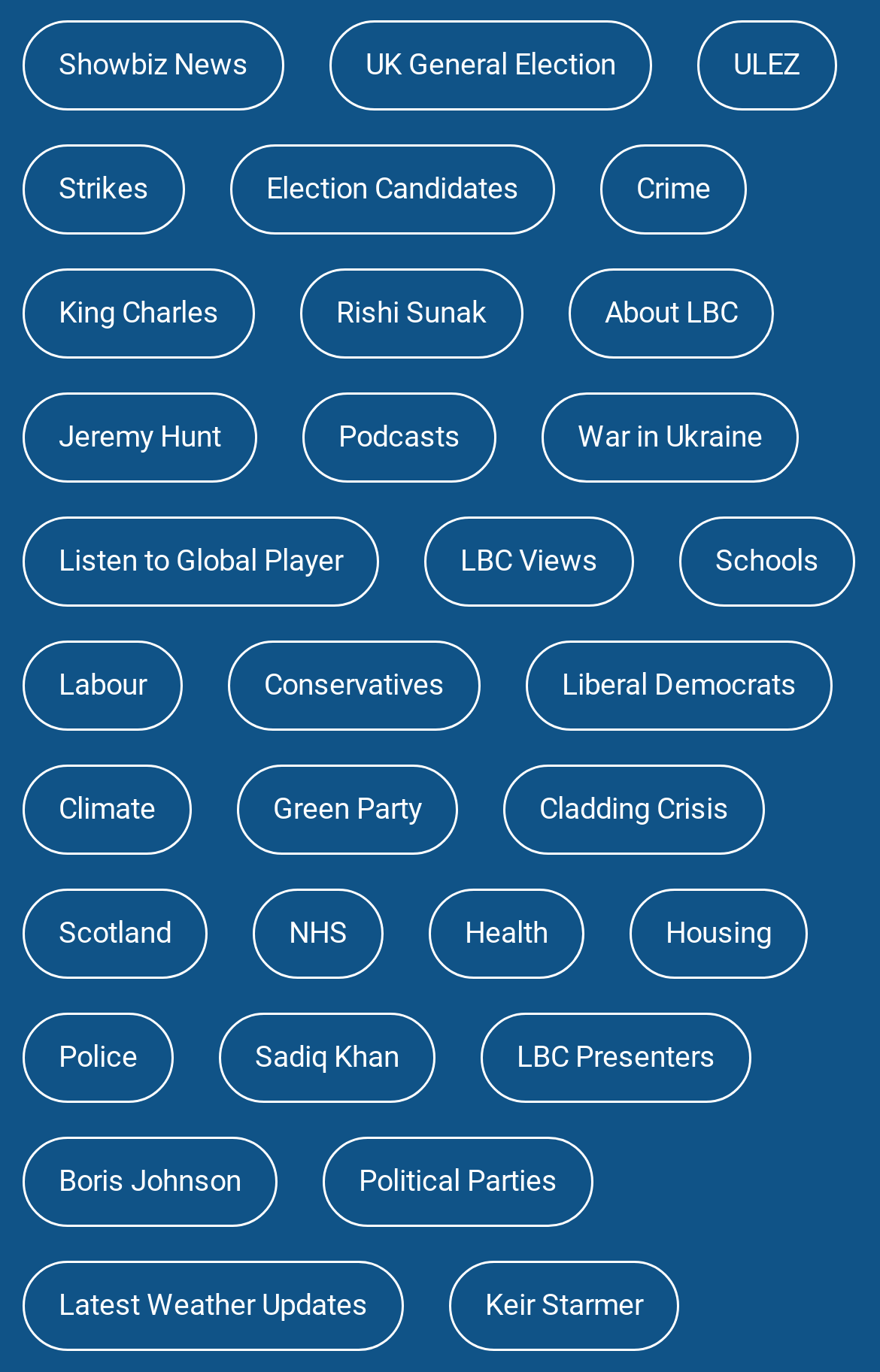How many links are there in the second row?
Provide a detailed answer to the question using information from the image.

The second row contains three links, namely 'Strikes', 'Election Candidates', and 'Crime', which are located horizontally adjacent to each other with bounding box coordinates [0.026, 0.106, 0.21, 0.171], [0.262, 0.106, 0.631, 0.171], and [0.682, 0.106, 0.849, 0.171] respectively.